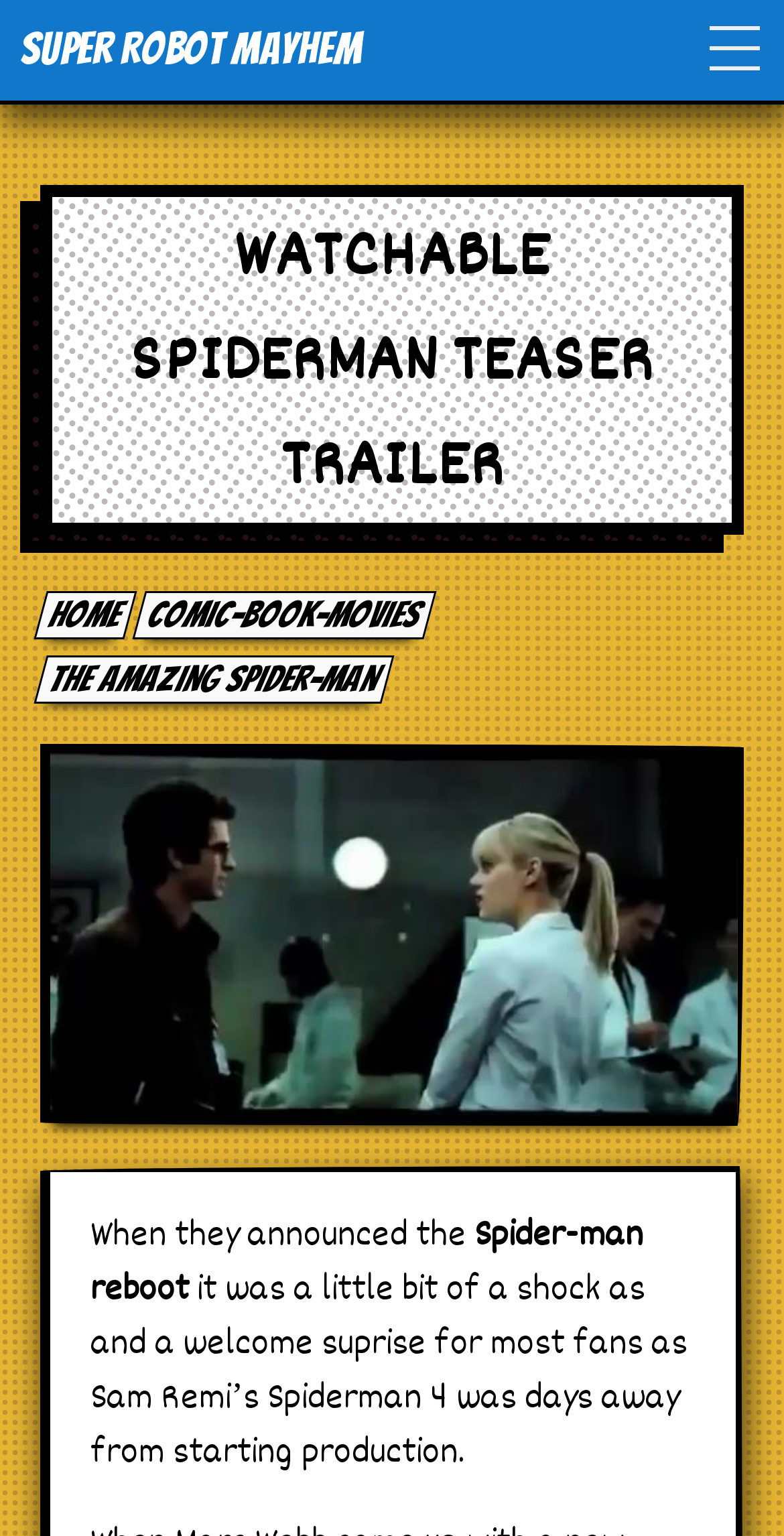Provide a one-word or short-phrase answer to the question:
How many main navigation links are present?

7